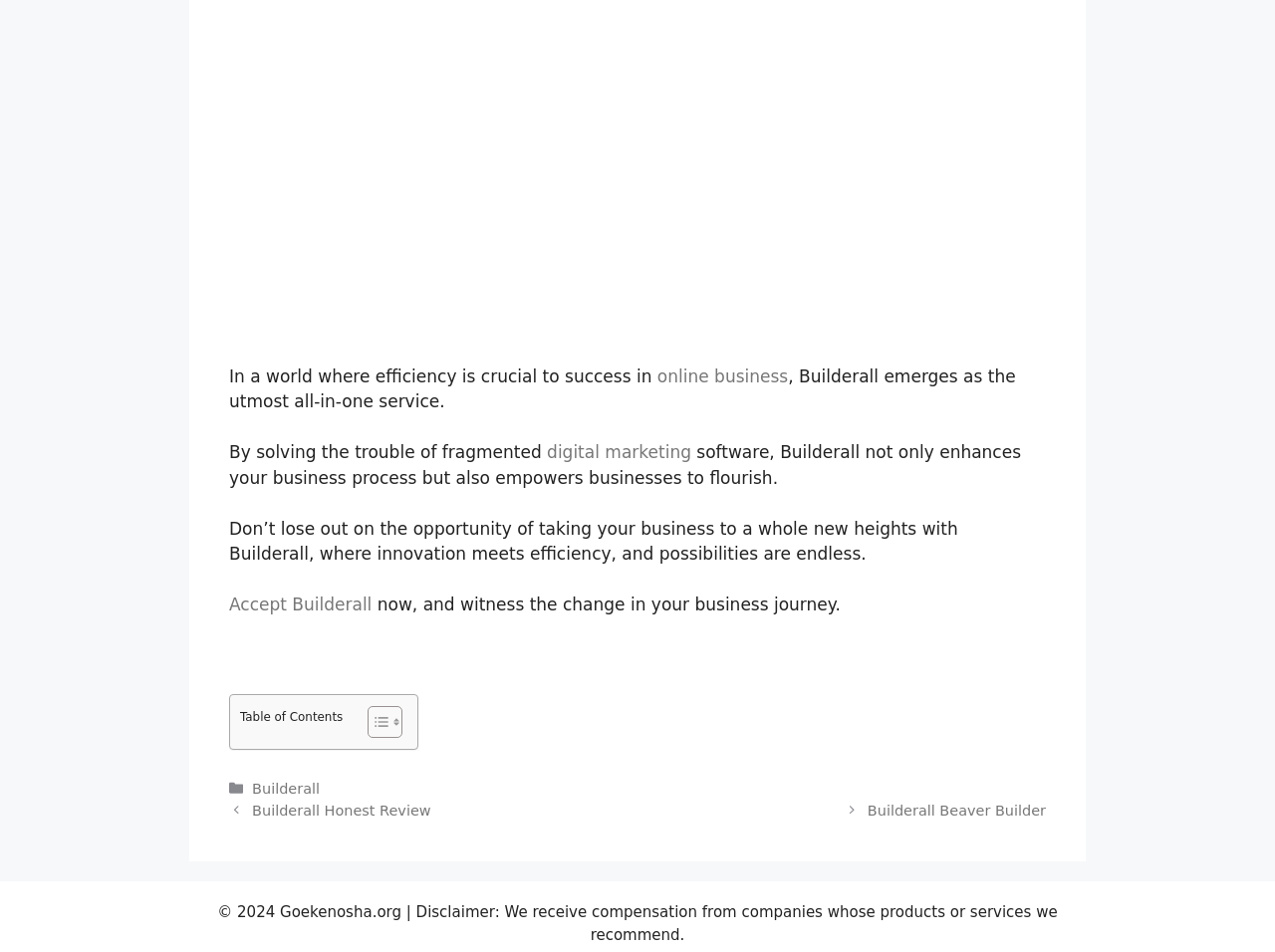Please determine the bounding box coordinates of the section I need to click to accomplish this instruction: "Read the article 'Catcalls, Compliments, and Weariness'".

None